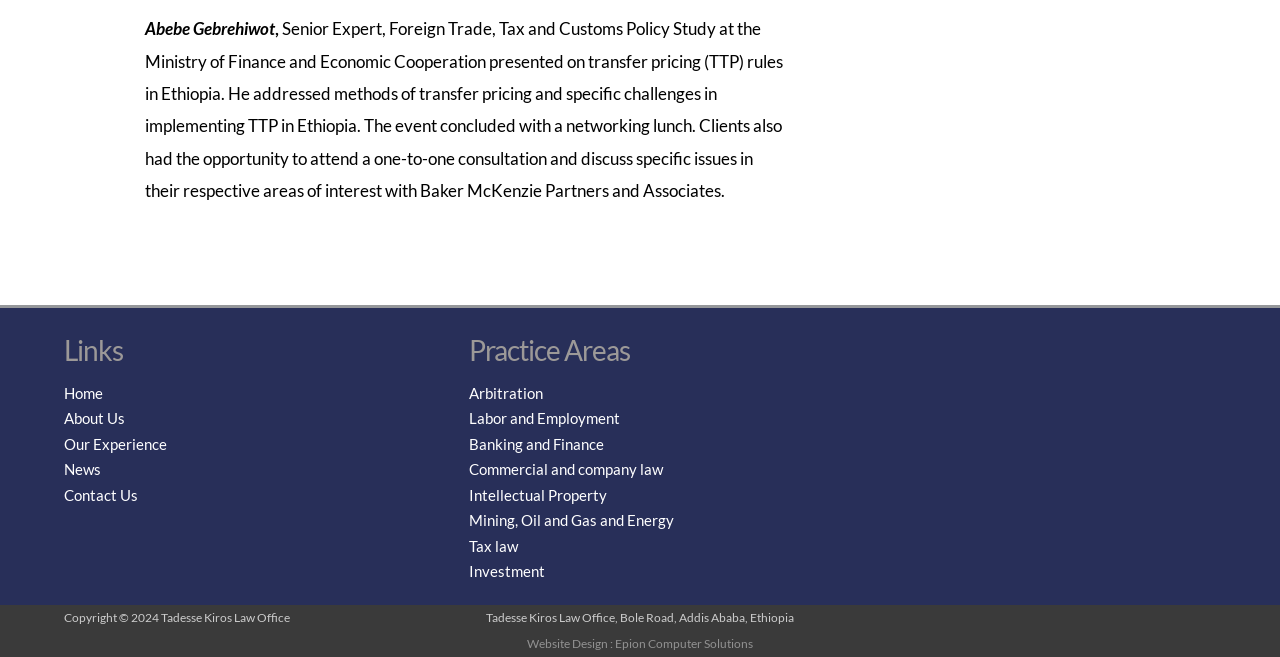What is the event that concluded with a networking lunch?
From the screenshot, supply a one-word or short-phrase answer.

A presentation on transfer pricing rules